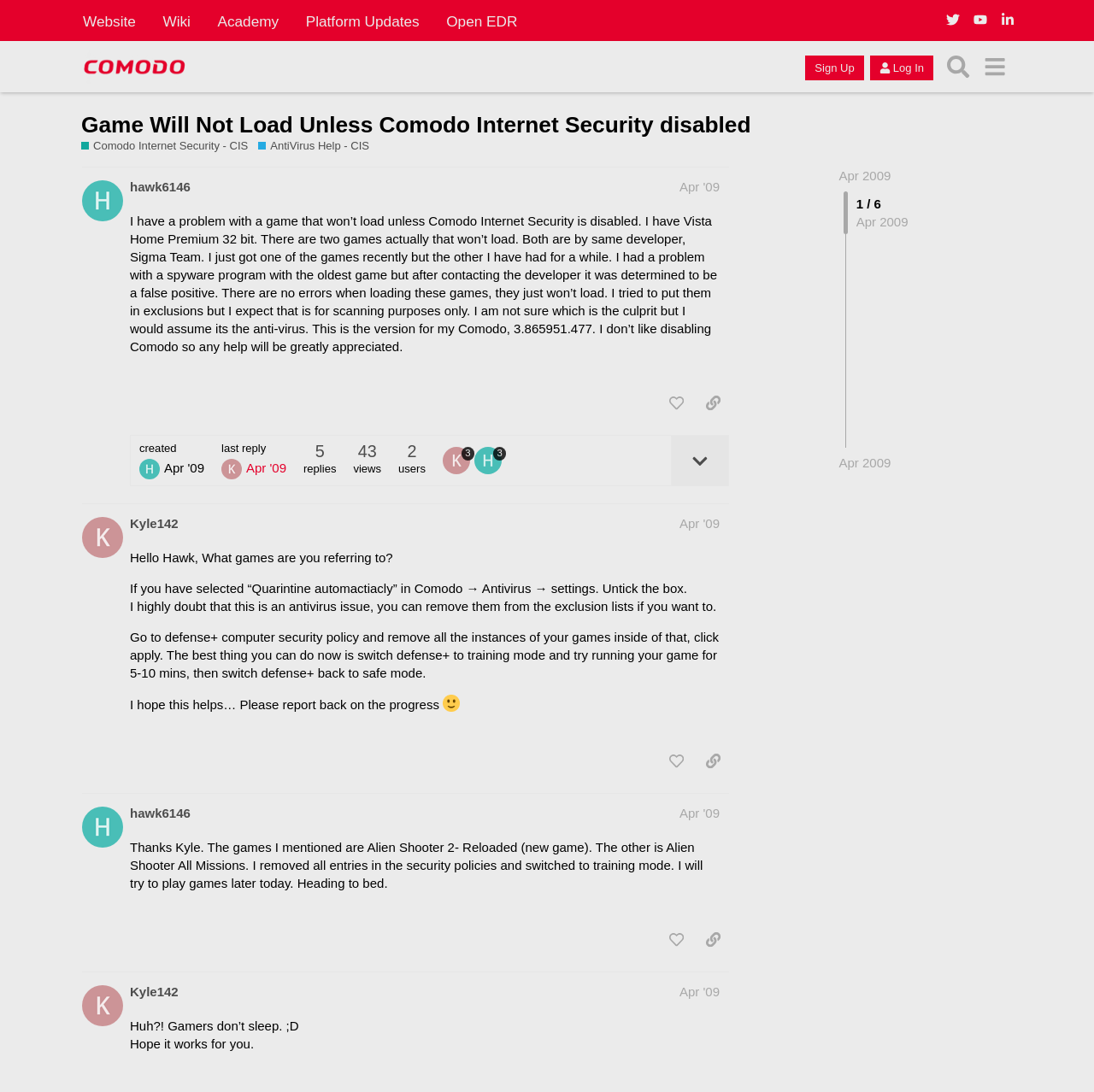What is the name of the forum?
Using the information from the image, answer the question thoroughly.

I determined the answer by looking at the header section of the webpage, where I found a link with the text 'Comodo Forum'.